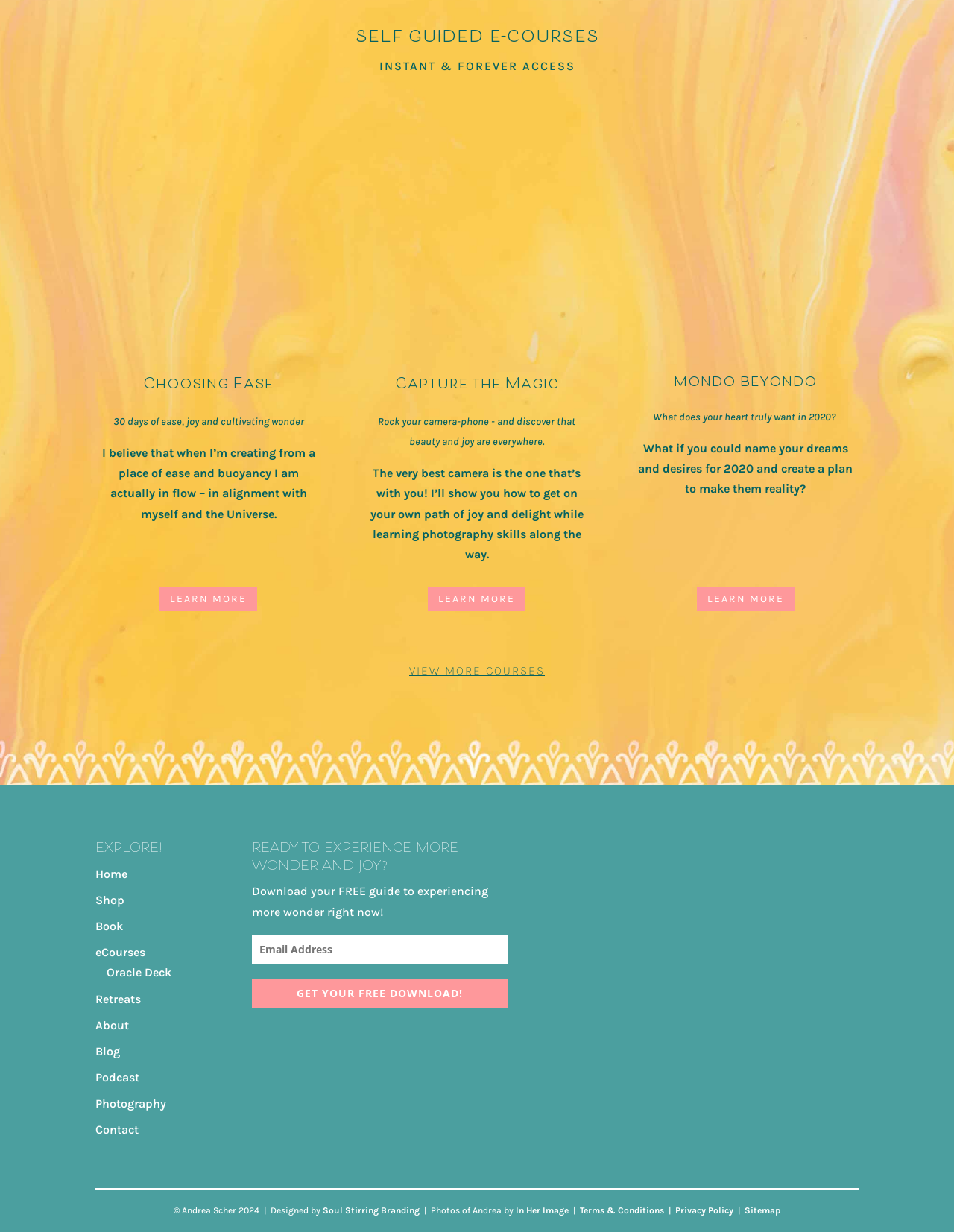What is the name of the person behind the website?
Please answer the question with a detailed response using the information from the screenshot.

The static text at the bottom of the webpage mentions '© Andrea Scher 2024', indicating that Andrea Scher is the person behind the website.